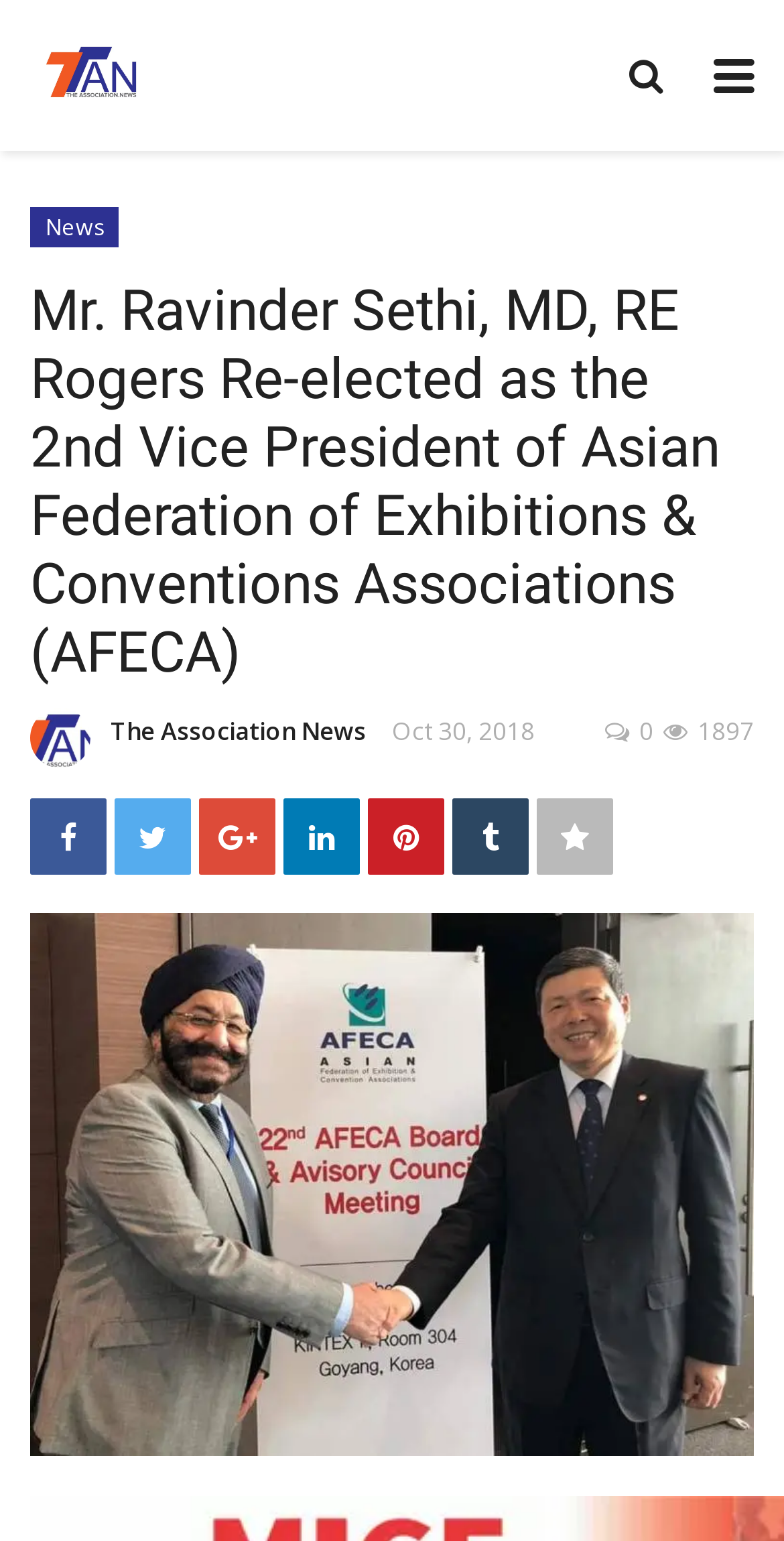What is the logo of the website?
Refer to the image and give a detailed answer to the query.

The logo of the website is located at the top left corner of the webpage, with a bounding box coordinate of [0.038, 0.02, 0.21, 0.078]. It is an image element.